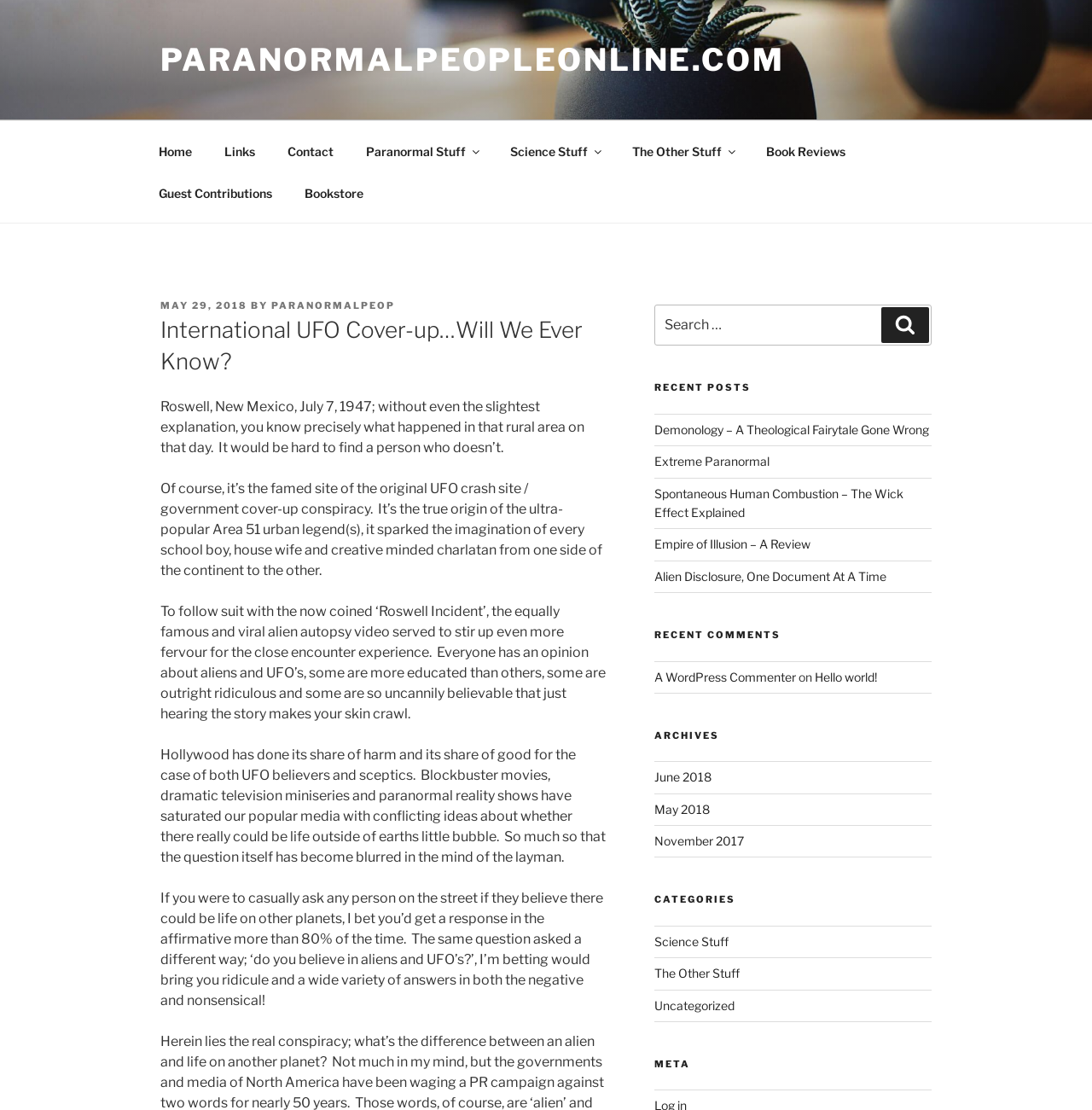Please provide the bounding box coordinates for the UI element as described: "Paranormal Stuff". The coordinates must be four floats between 0 and 1, represented as [left, top, right, bottom].

[0.321, 0.117, 0.451, 0.155]